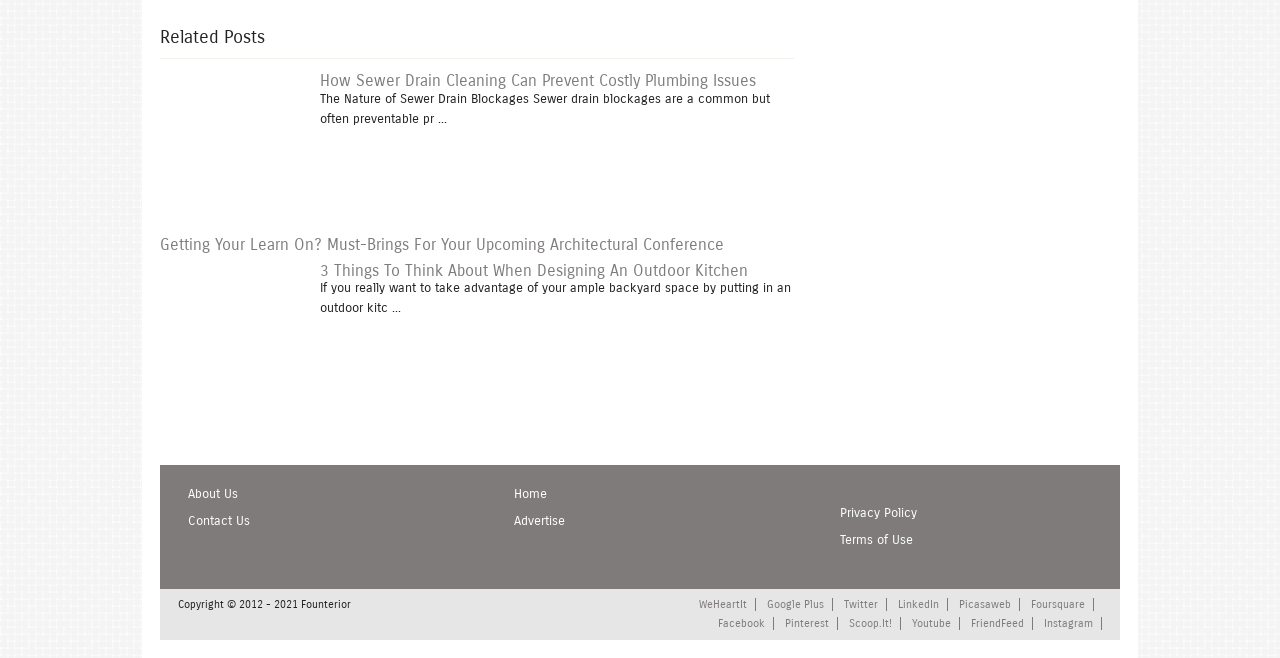Highlight the bounding box coordinates of the element that should be clicked to carry out the following instruction: "Check 'Terms of Use'". The coordinates must be given as four float numbers ranging from 0 to 1, i.e., [left, top, right, bottom].

[0.648, 0.809, 0.713, 0.833]